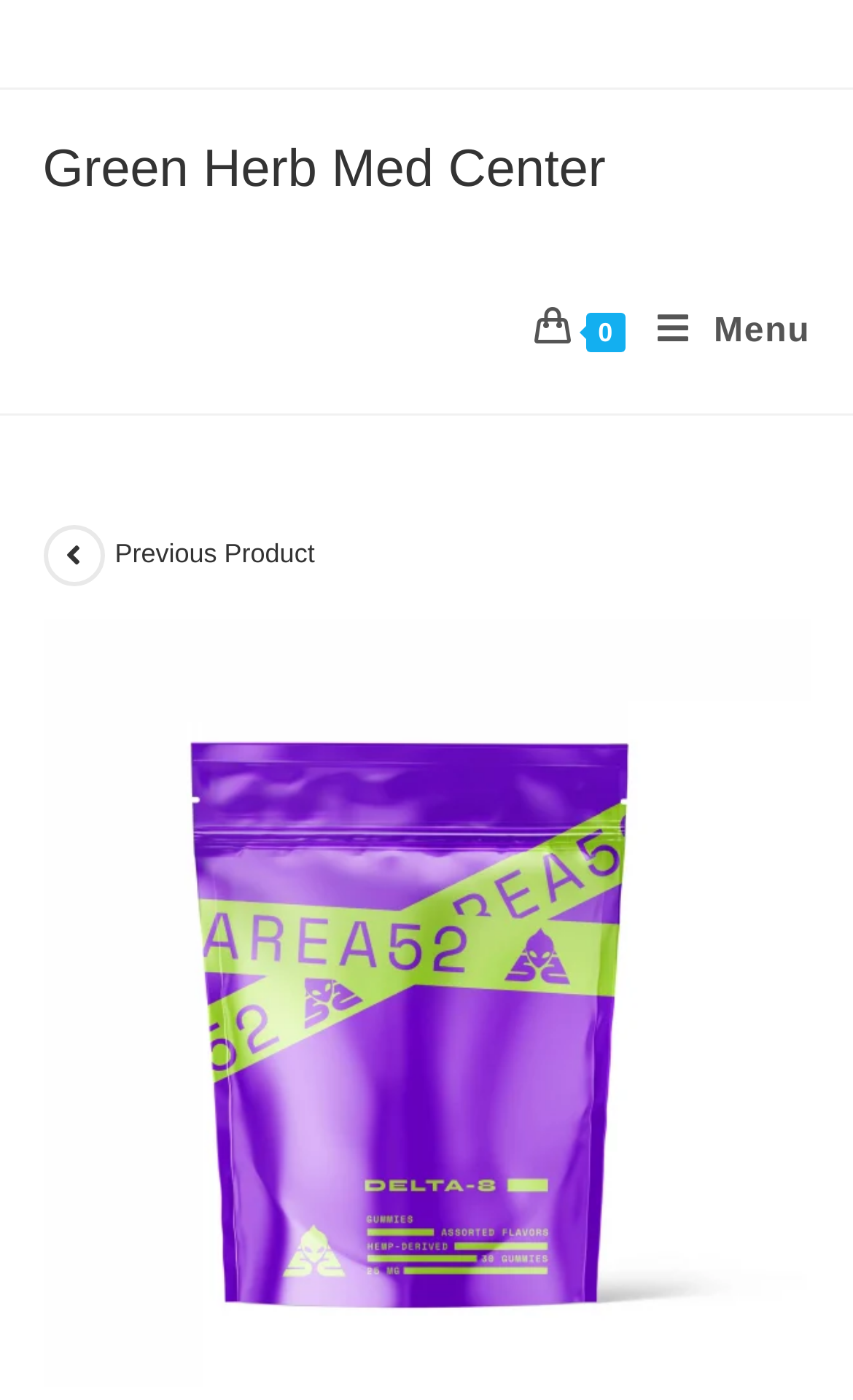Using the given description, provide the bounding box coordinates formatted as (top-left x, top-left y, bottom-right x, bottom-right y), with all values being floating point numbers between 0 and 1. Description: Green Herb Med Center

[0.05, 0.101, 0.71, 0.143]